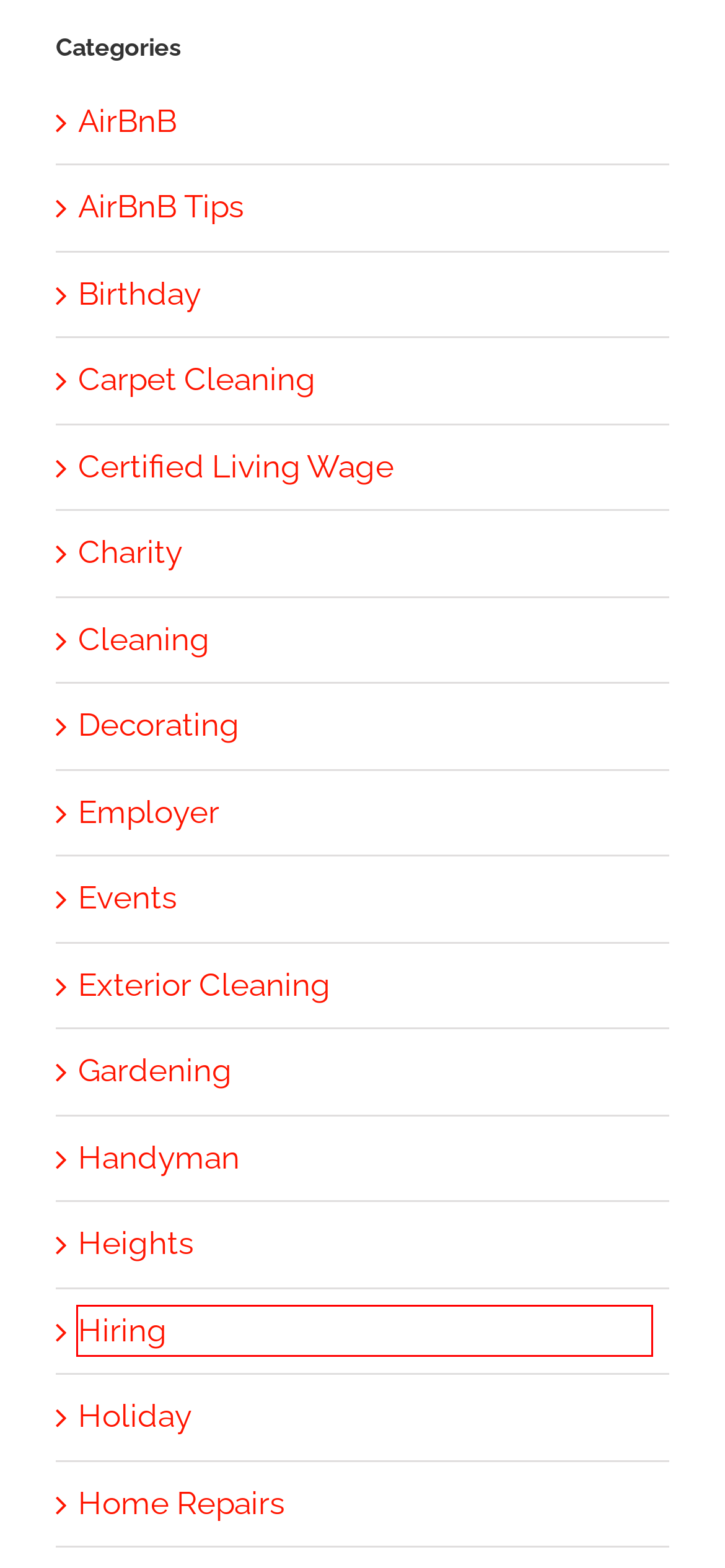You are presented with a screenshot of a webpage with a red bounding box. Select the webpage description that most closely matches the new webpage after clicking the element inside the red bounding box. The options are:
A. Holiday Archives - Lighthouse Windows and Cleaning Services
B. Charity Archives - Lighthouse Windows and Cleaning Services
C. Cleaning Archives - Lighthouse Windows and Cleaning Services
D. Carpet Cleaning Archives - Lighthouse Windows and Cleaning Services
E. Hiring Archives - Lighthouse Windows and Cleaning Services
F. Home Repairs Archives - Lighthouse Windows and Cleaning Services
G. Heights Archives - Lighthouse Windows and Cleaning Services
H. Exterior Cleaning Archives - Lighthouse Windows and Cleaning Services

E